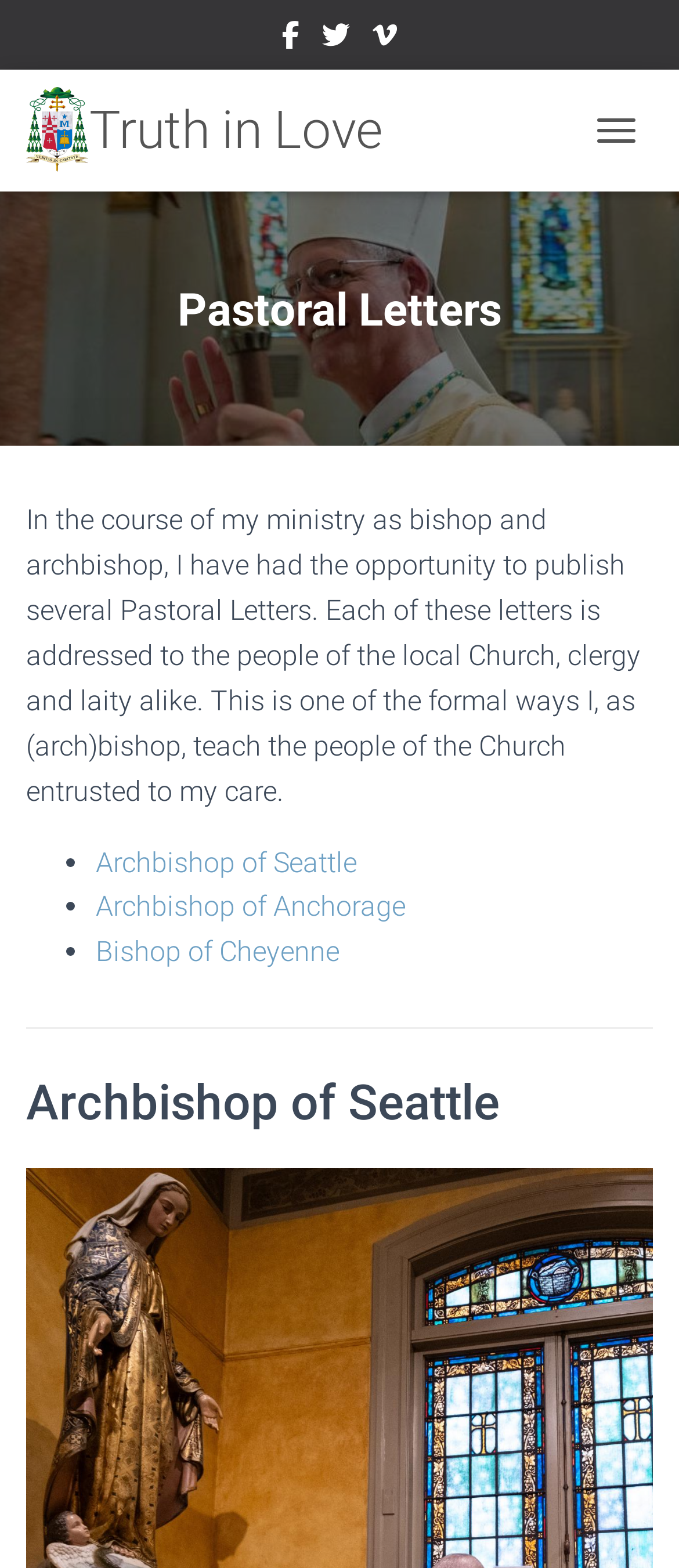Please provide a one-word or phrase answer to the question: 
What is the function of the button at the top right corner?

Toggle navigation